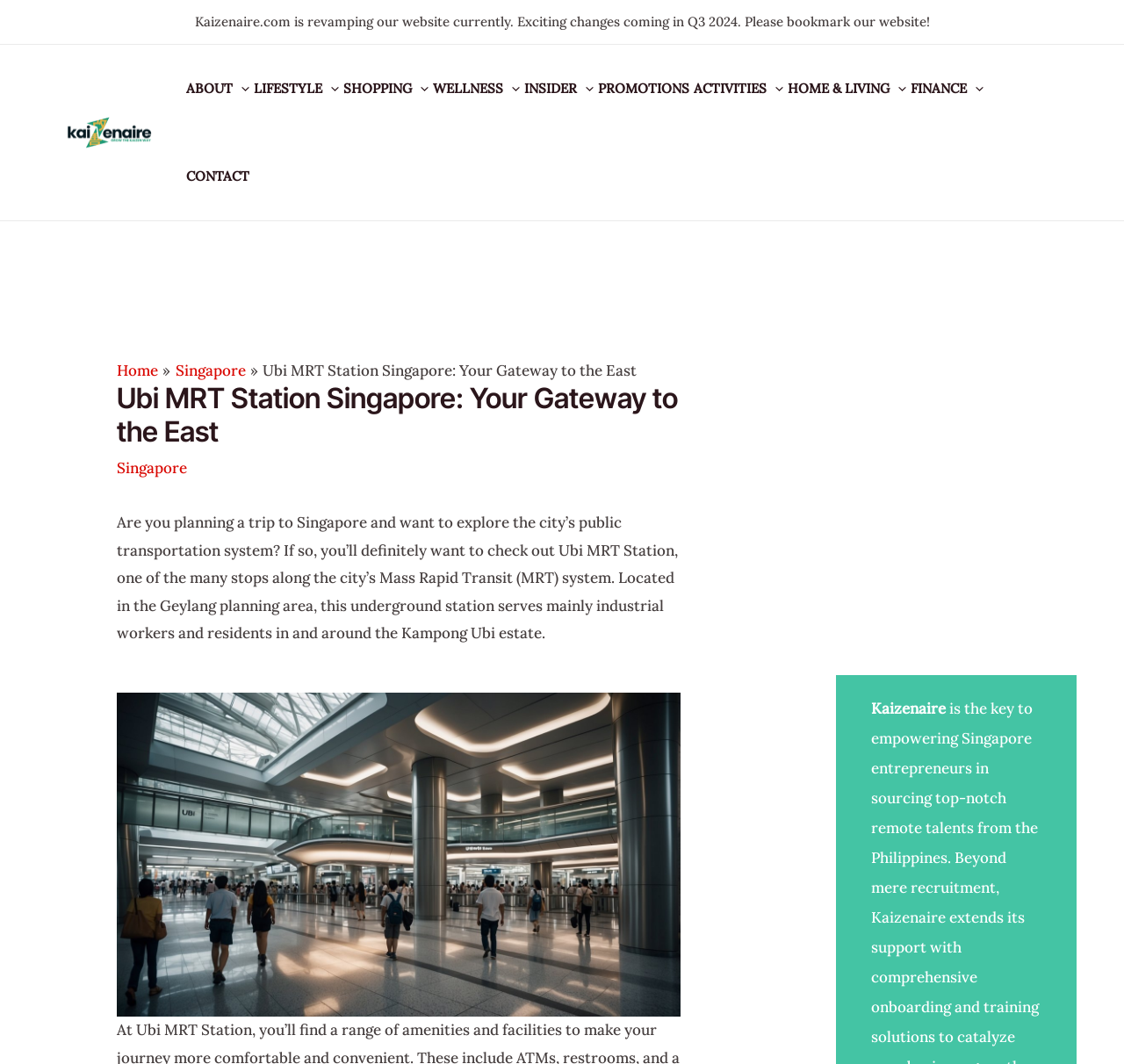Consider the image and give a detailed and elaborate answer to the question: 
What is the purpose of Ubi MRT Station?

The webpage states that Ubi MRT Station serves mainly industrial workers and residents in and around the Kampong Ubi estate, indicating its purpose is to provide transportation to these groups.